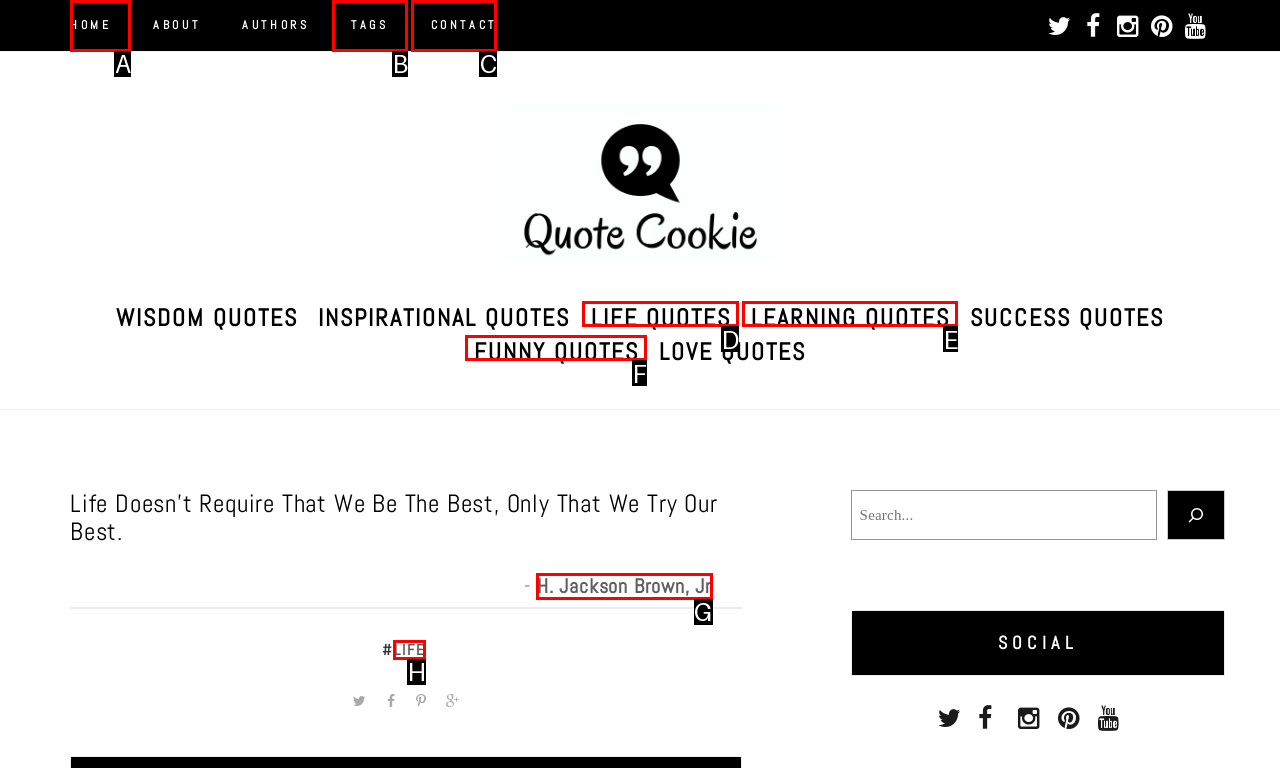Specify which HTML element I should click to complete this instruction: Click on the HOME link Answer with the letter of the relevant option.

A